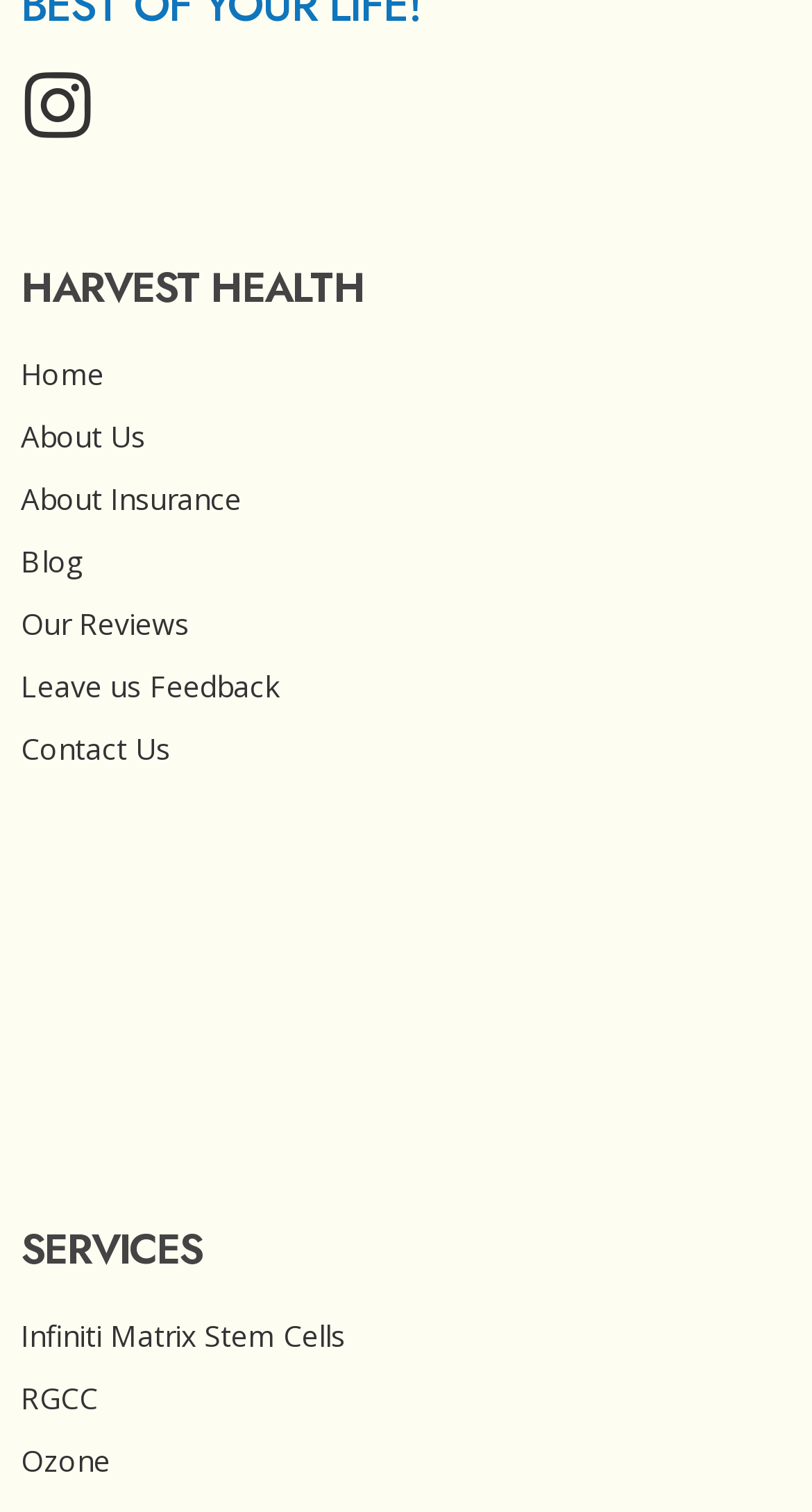How many links are in the main navigation?
Use the screenshot to answer the question with a single word or phrase.

9